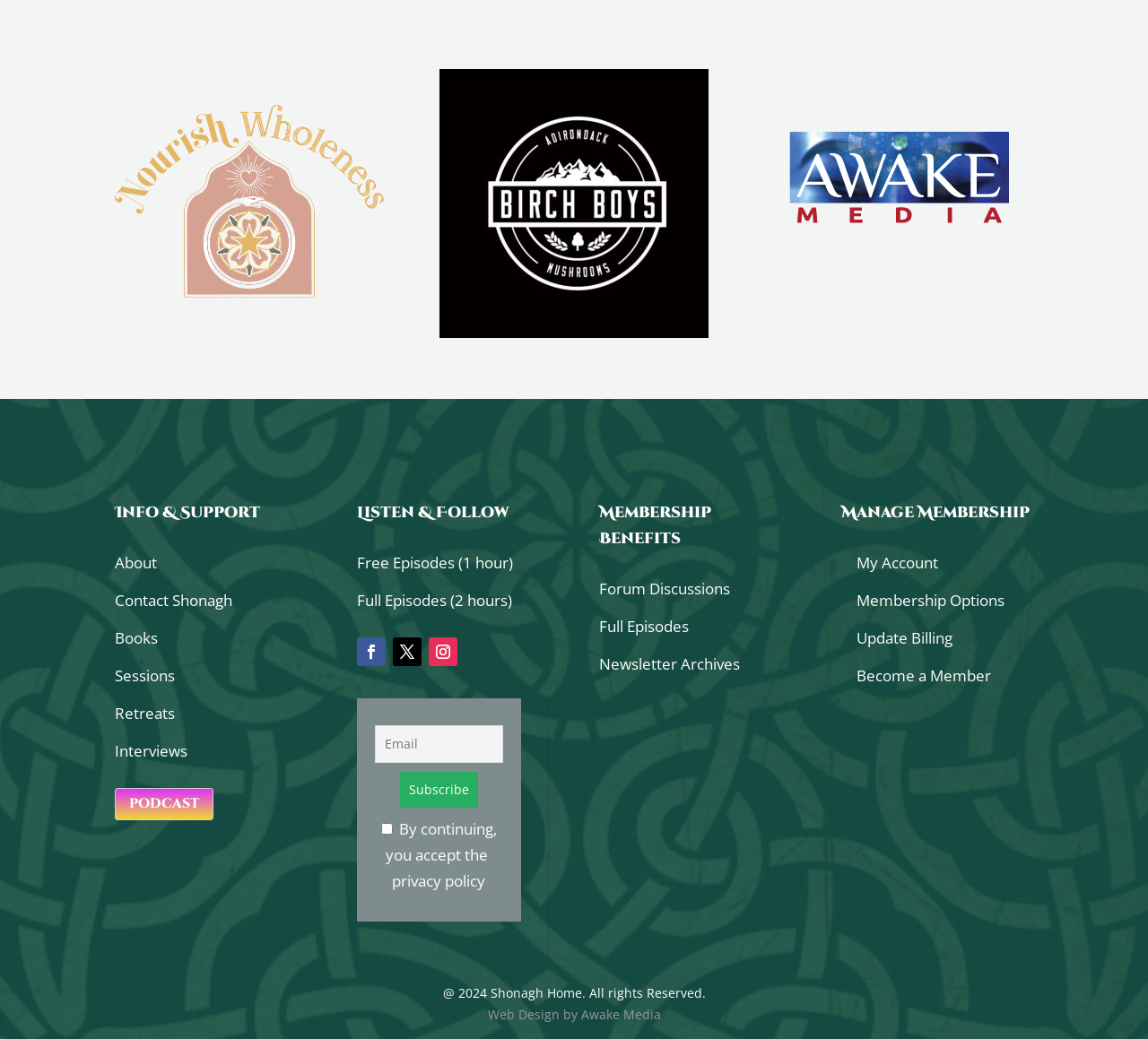Please locate the bounding box coordinates of the region I need to click to follow this instruction: "Click the About link".

[0.1, 0.531, 0.137, 0.551]